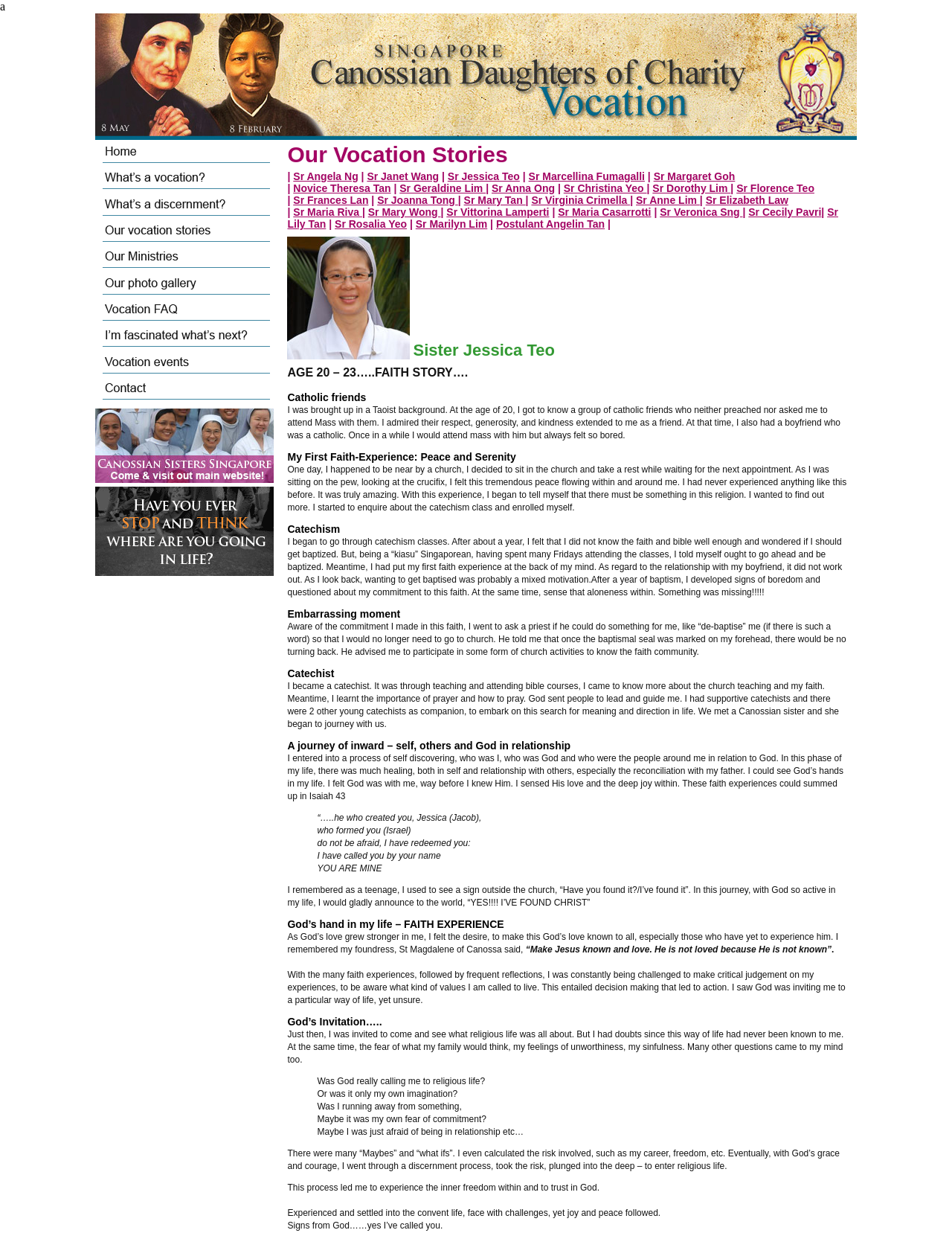What is the role that Sister Jessica Teo took on after learning more about the faith? Based on the screenshot, please respond with a single word or phrase.

Catechist